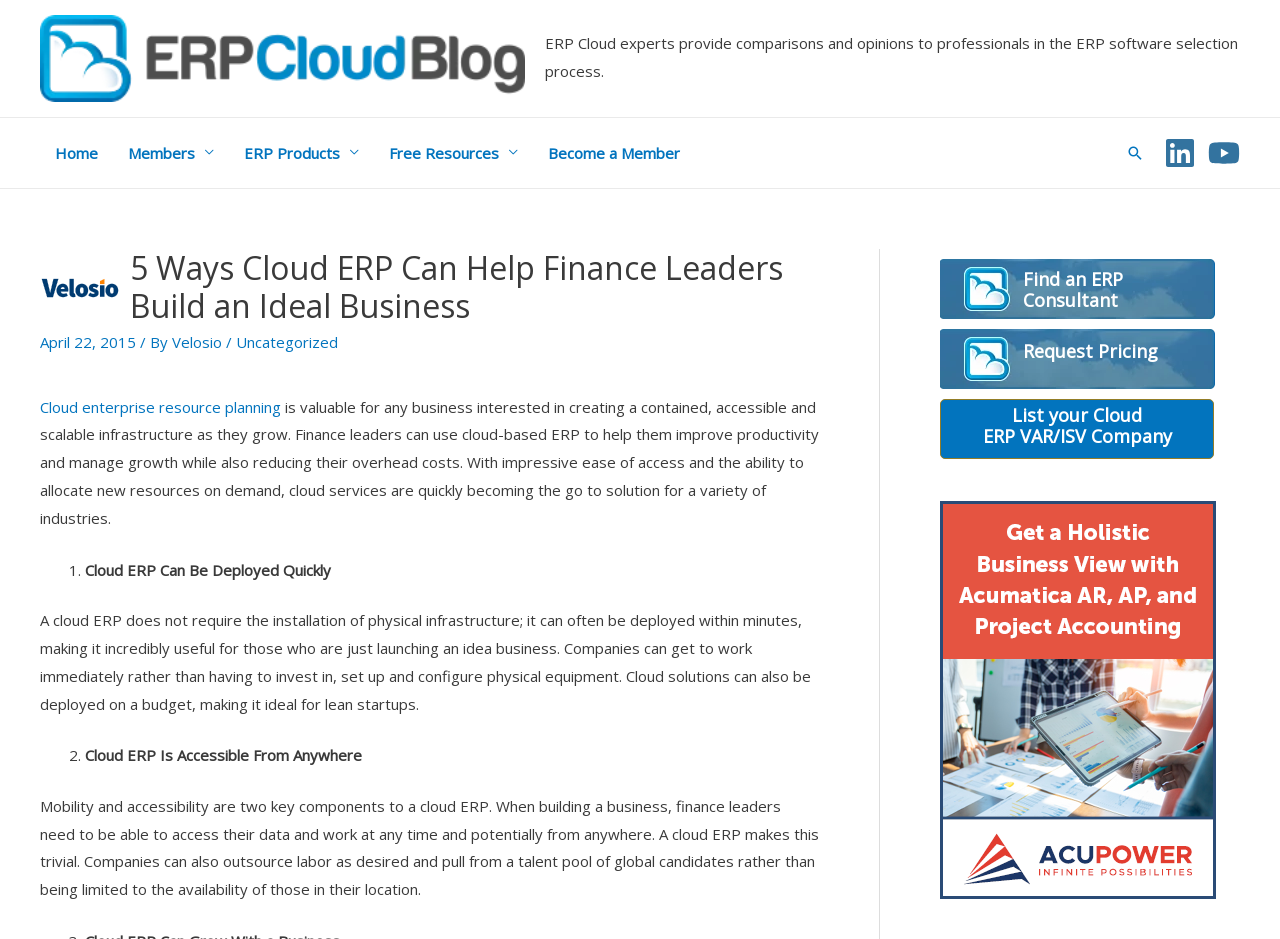Bounding box coordinates are specified in the format (top-left x, top-left y, bottom-right x, bottom-right y). All values are floating point numbers bounded between 0 and 1. Please provide the bounding box coordinate of the region this sentence describes: Uncategorized

[0.184, 0.353, 0.264, 0.375]